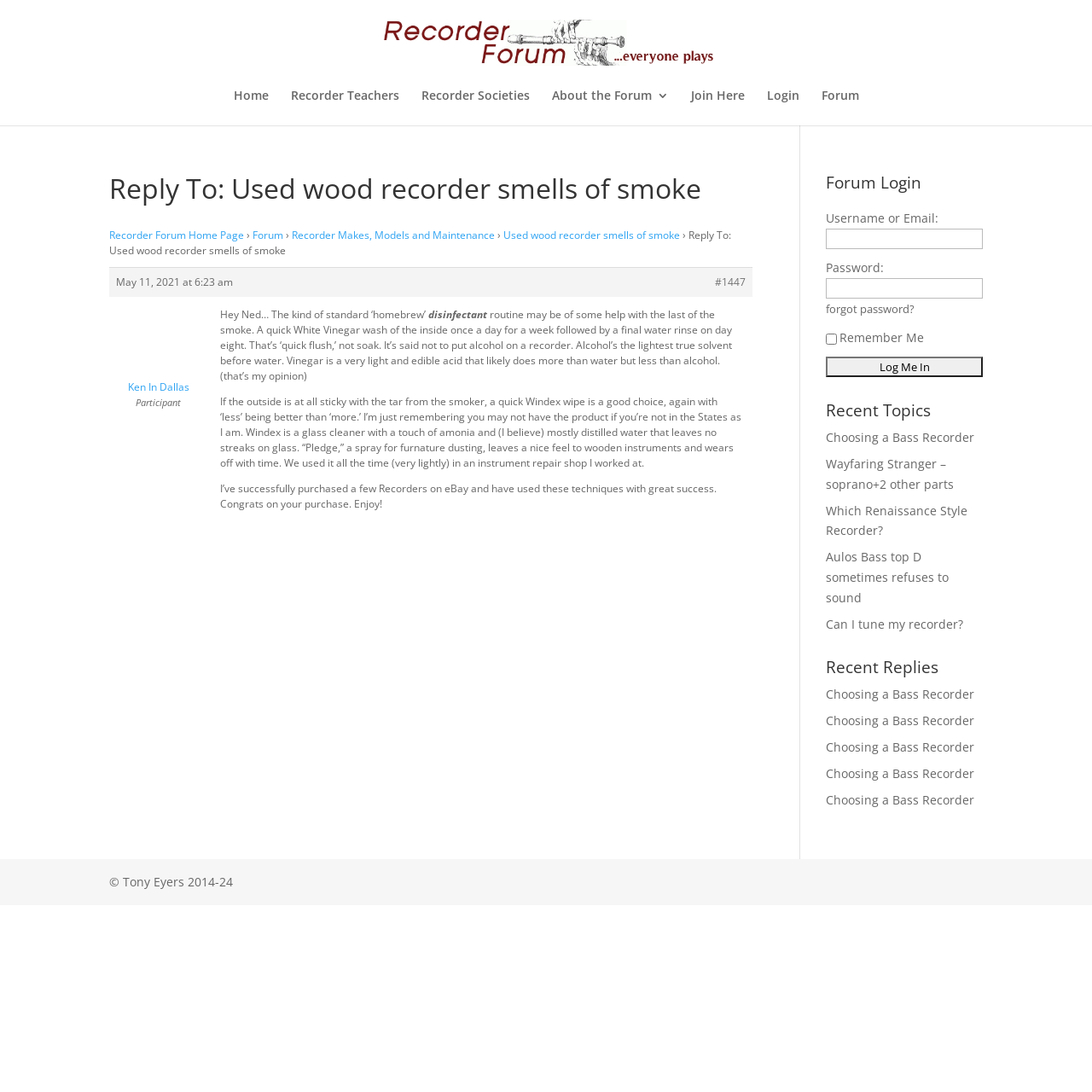Who owns the copyright of the website?
Using the information presented in the image, please offer a detailed response to the question.

The copyright information can be found at the bottom of the webpage, where it says '© Tony Eyers 2014-24', indicating that Tony Eyers owns the copyright of the website.